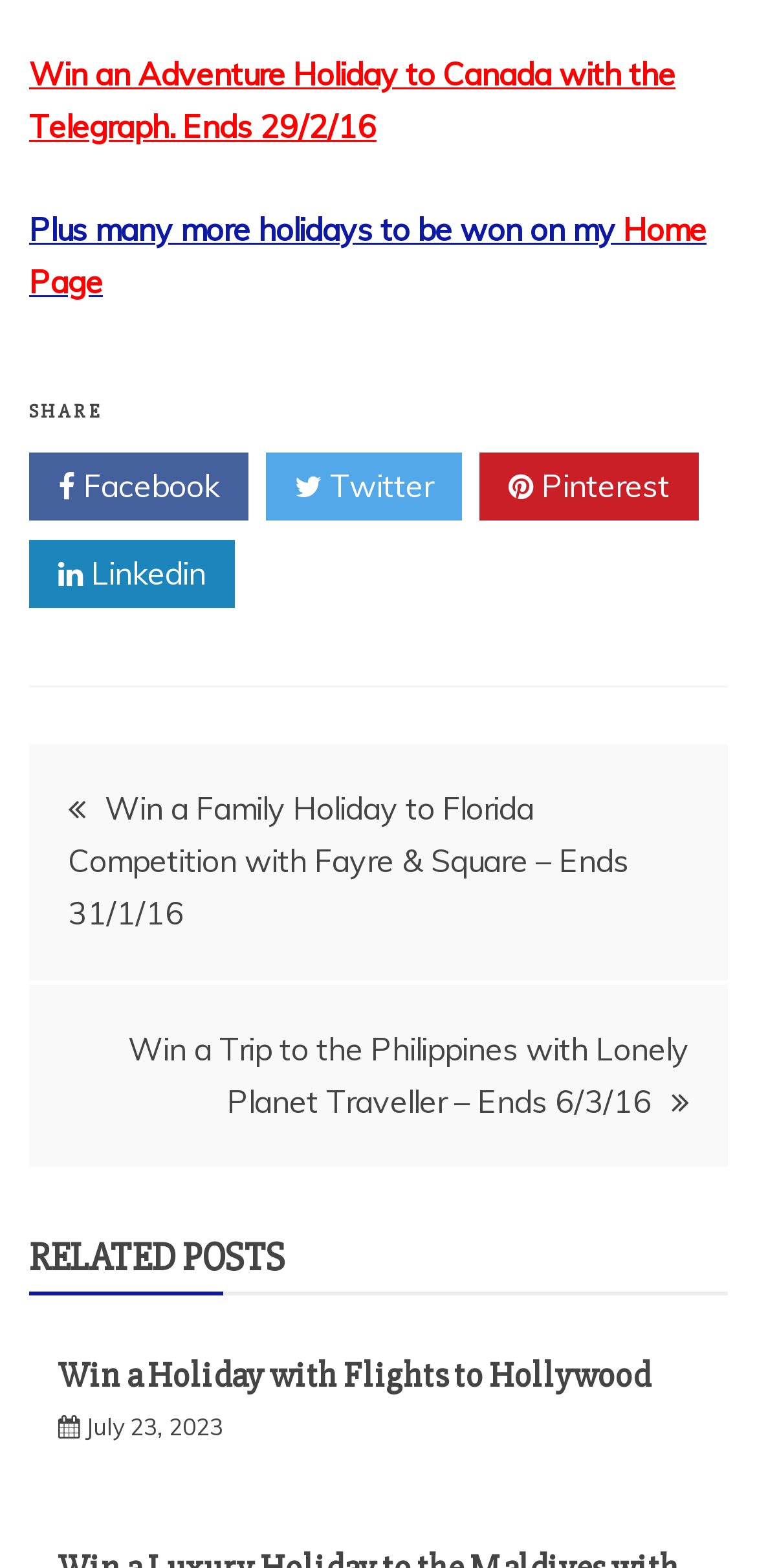Specify the bounding box coordinates of the element's region that should be clicked to achieve the following instruction: "Toggle Table of Content". The bounding box coordinates consist of four float numbers between 0 and 1, in the format [left, top, right, bottom].

None